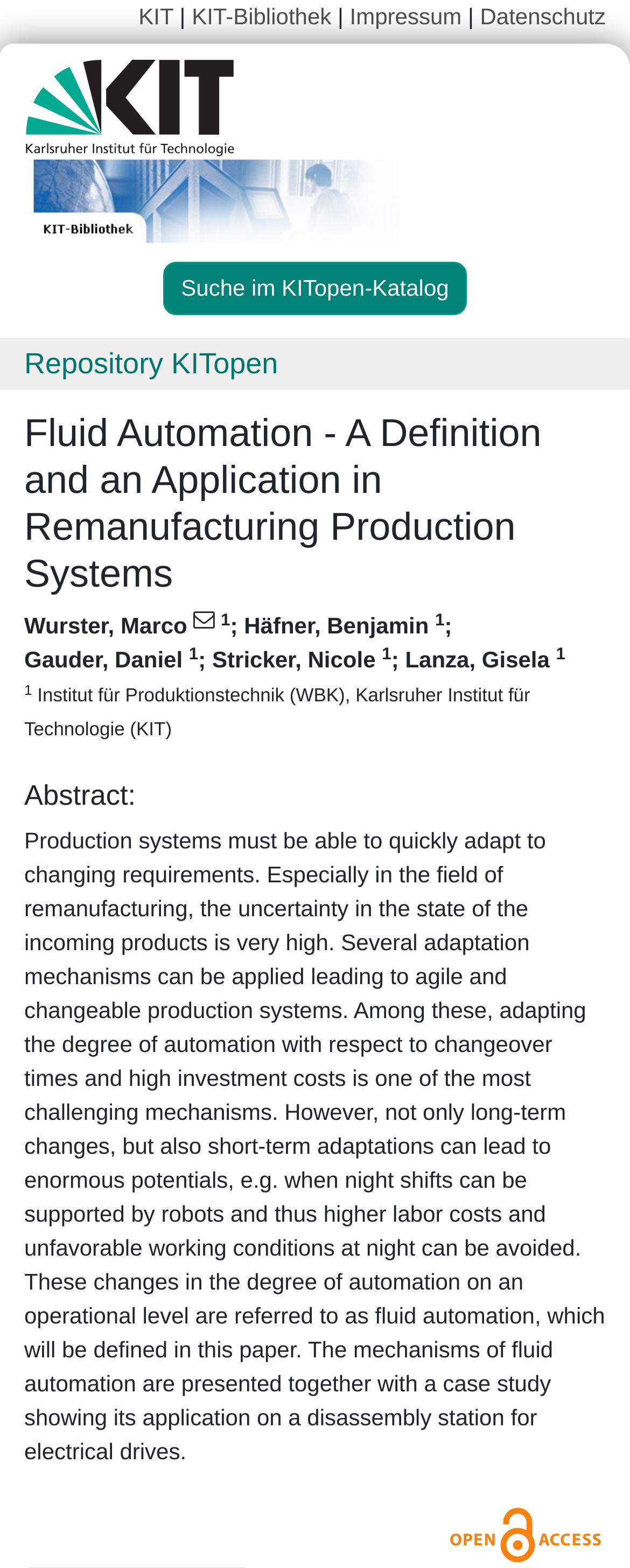Determine and generate the text content of the webpage's headline.

Fluid Automation - A Definition and an Application in Remanufacturing Production Systems